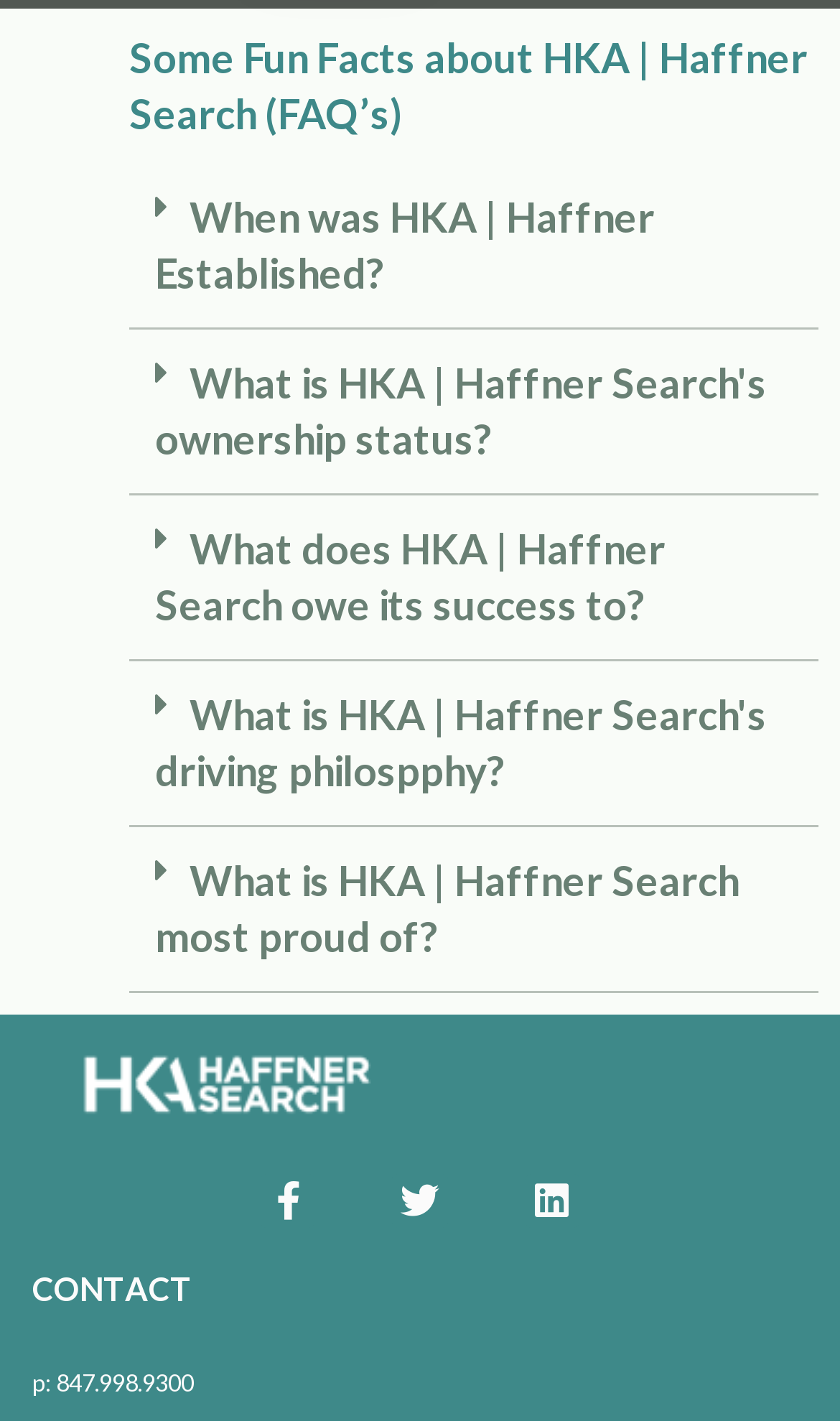How many FAQ buttons are there?
Please respond to the question thoroughly and include all relevant details.

I counted the number of FAQ buttons on the webpage, which are 'When was HKA | Haffner Established?', 'What is HKA | Haffner Search's ownership status?', 'What does HKA | Haffner Search owe its success to?', 'What is HKA | Haffner Search's driving philospphy?', and 'What is HKA | Haffner Search most proud of?'. There are 5 FAQ buttons in total.